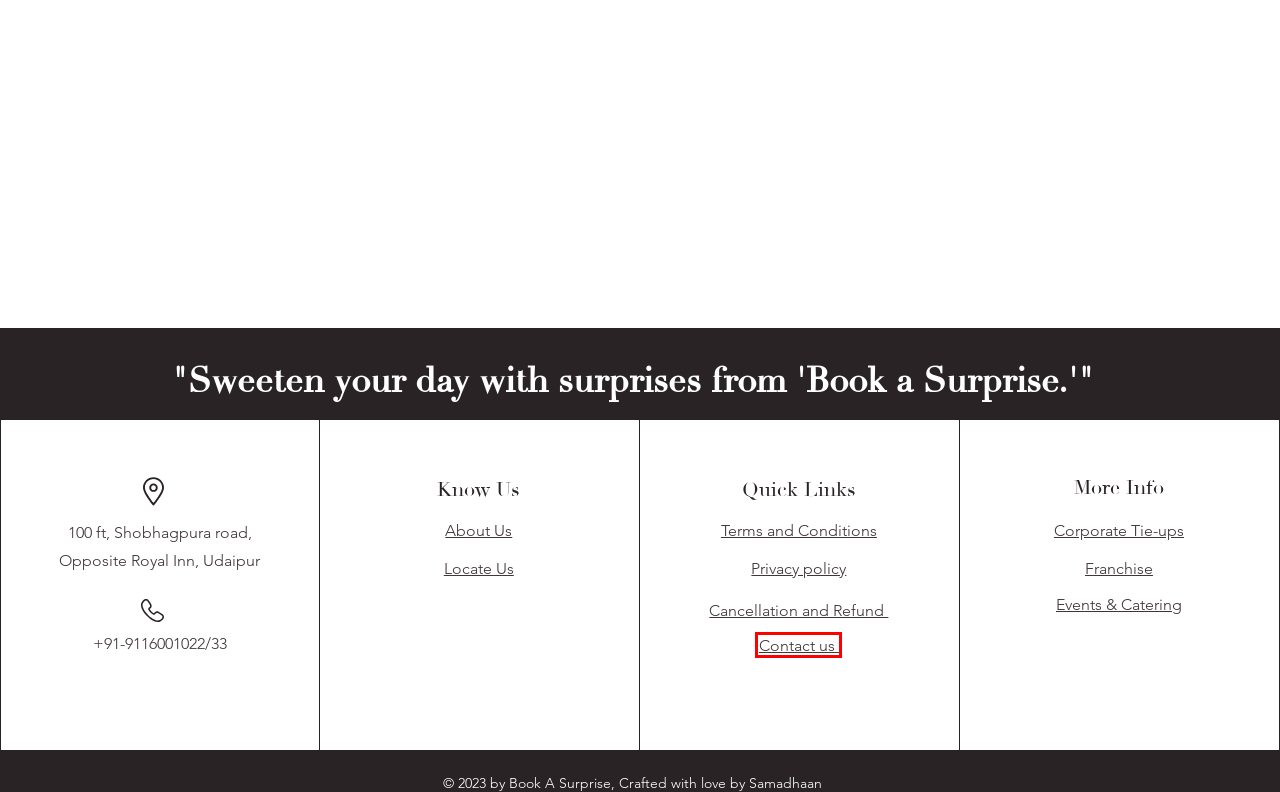You have been given a screenshot of a webpage, where a red bounding box surrounds a UI element. Identify the best matching webpage description for the page that loads after the element in the bounding box is clicked. Options include:
A. Corpoate Cakes | Book A Surprise
B. Privacy Policy | Book A Surprise
C. Contact | Book A Surprise
D. Locate Us | Book A Surprise
E. Cancellation and Refund | Book A Surprise
F. About | Book A Surprise
G. Terms and Condition  | Book A Surprise
H. Kids Cake | Book A Surprise

B